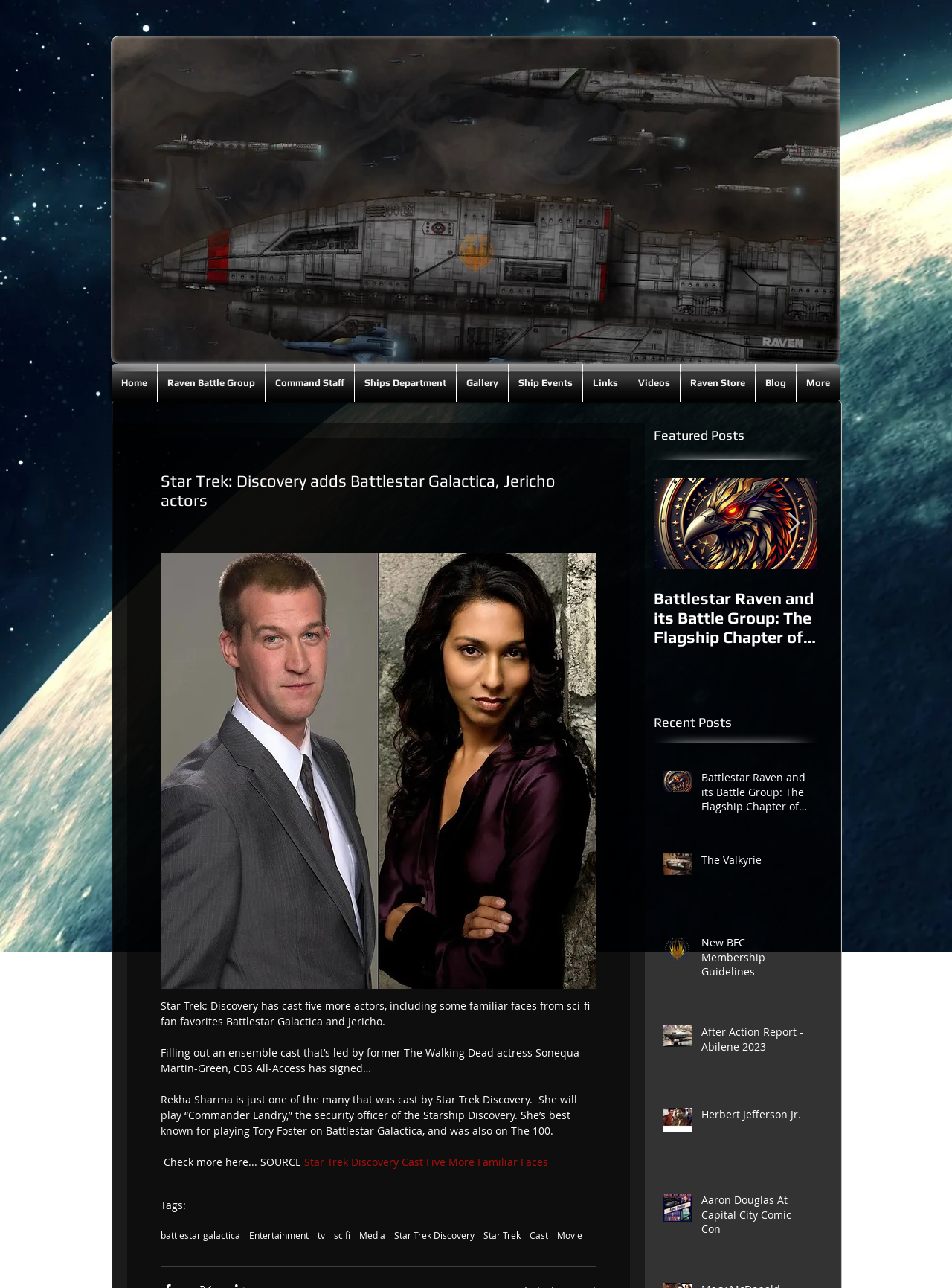Based on the description "Pricing", find the bounding box of the specified UI element.

None